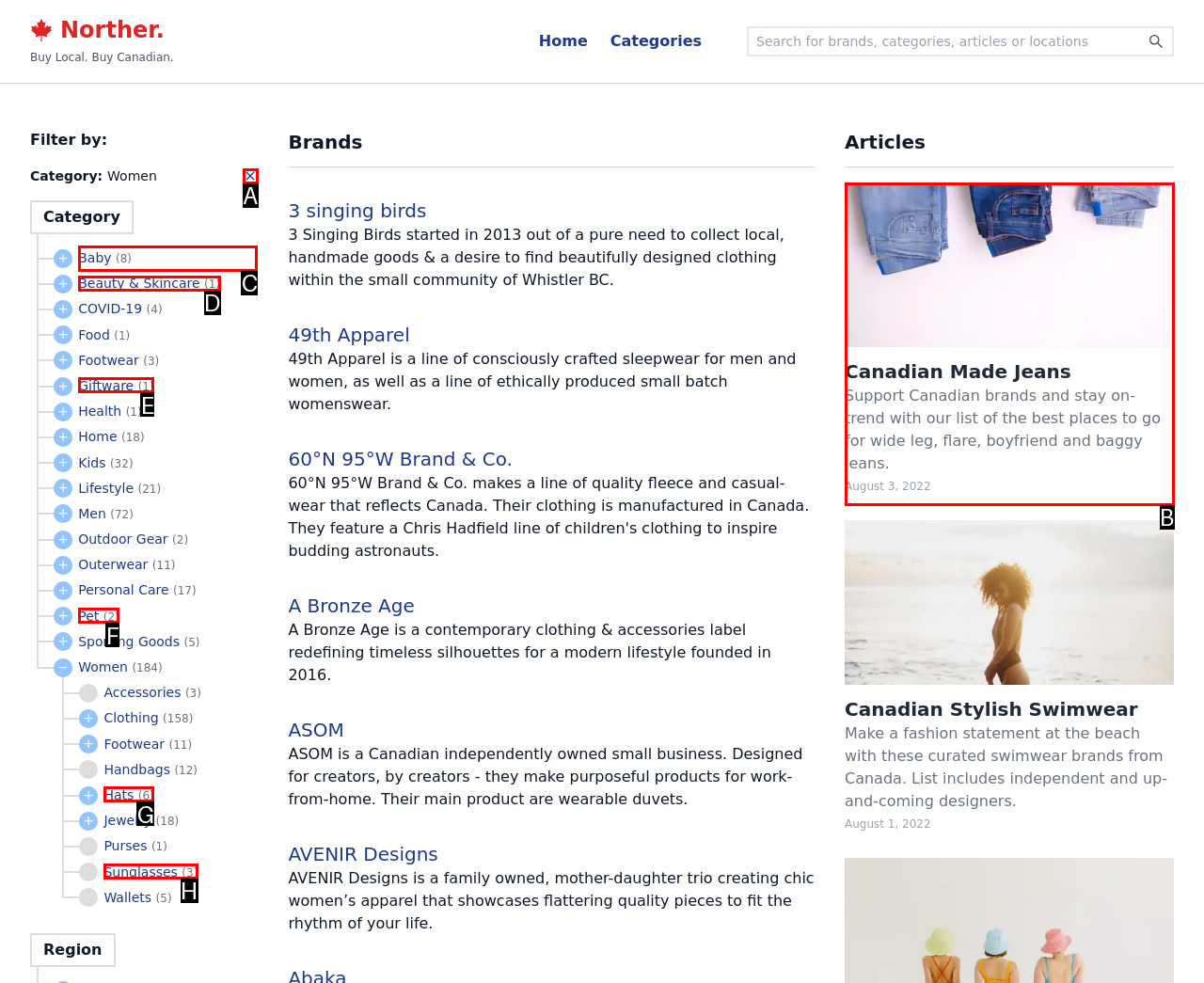Identify the correct UI element to click to achieve the task: Expand the 'Baby' category.
Answer with the letter of the appropriate option from the choices given.

C